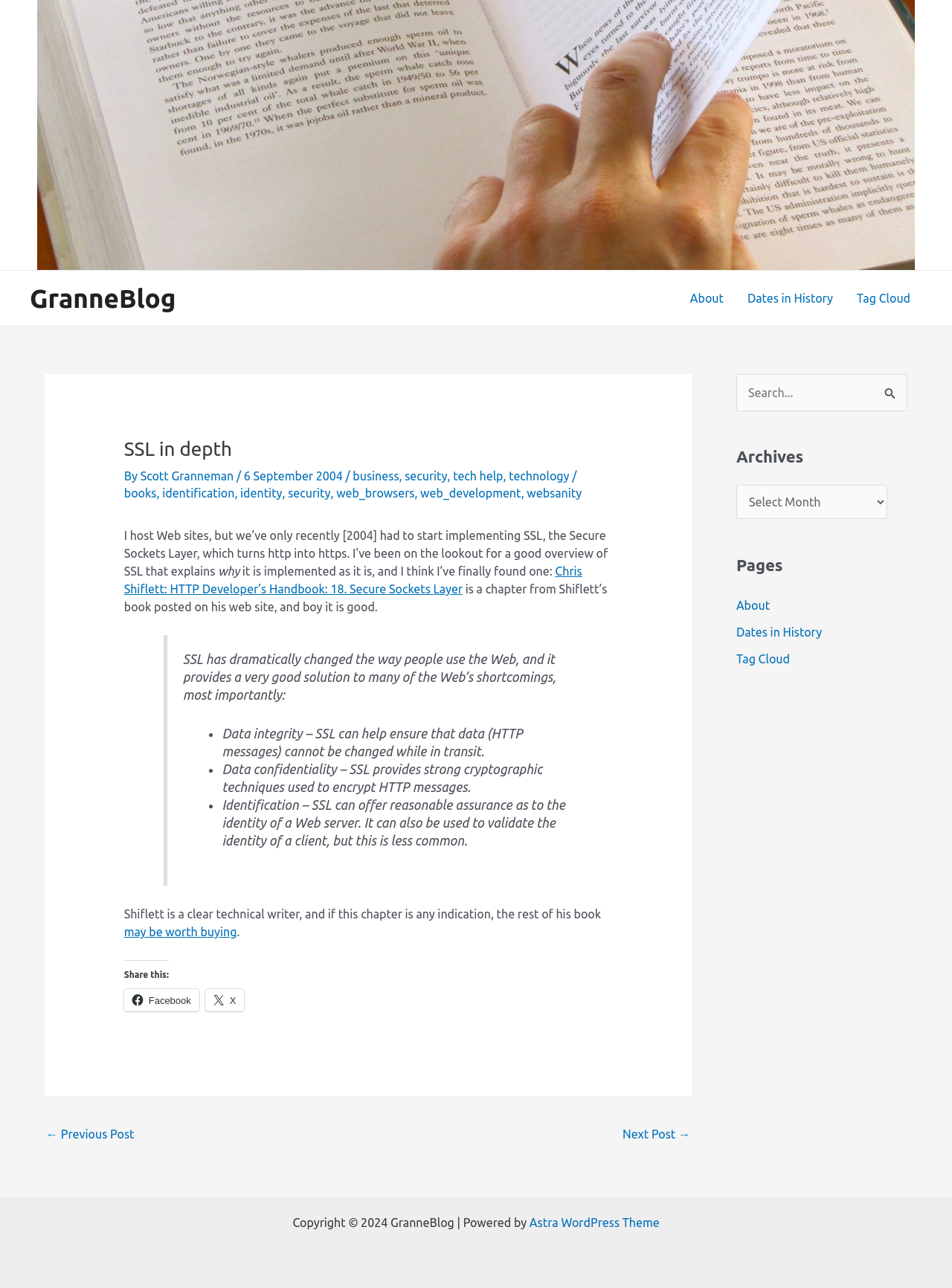What is the topic of the article?
Using the image provided, answer with just one word or phrase.

SSL